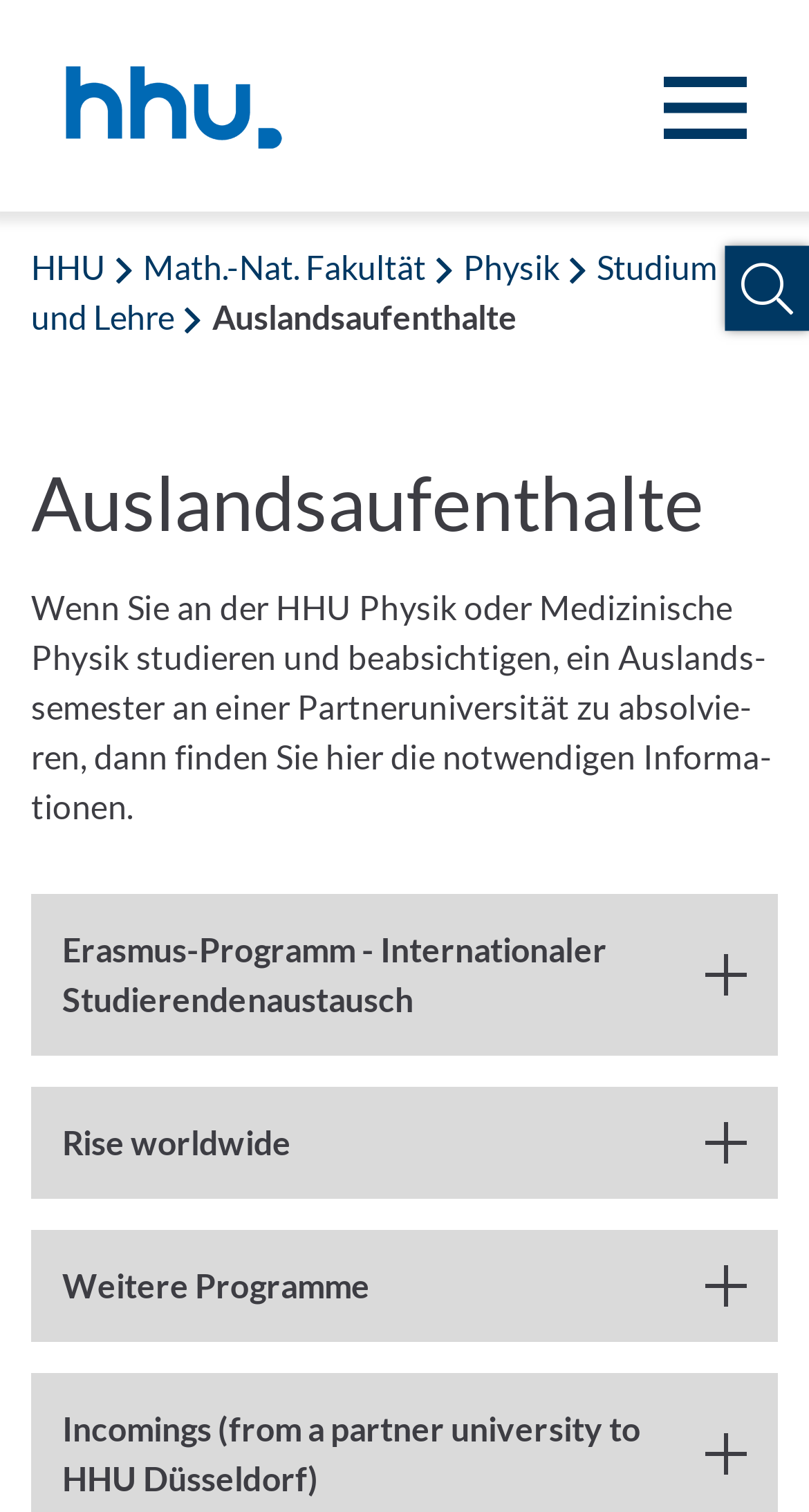Provide a comprehensive caption for the webpage.

The webpage is about studying abroad at the Heinrich-Heine-Universität Düsseldorf. At the top left, there is a logo of the university, accompanied by a navigation menu that includes links to the university's homepage, the mathematics and natural sciences faculty, the physics department, and the study and teaching section. 

Below the navigation menu, there is a header with the title "Auslandsaufenthalte" (Study Abroad). 

The main content of the webpage is divided into sections. The first section provides an introduction to studying abroad, explaining that students of physics or medical physics at the university can participate in exchange programs at partner universities. 

Below the introduction, there are three buttons labeled "Erasmus-Programm - Internationaler Studierendenaustausch", "Rise worldwide", and "Weitere Programme" (More Programs). These buttons likely expand to reveal more information about each program when clicked.